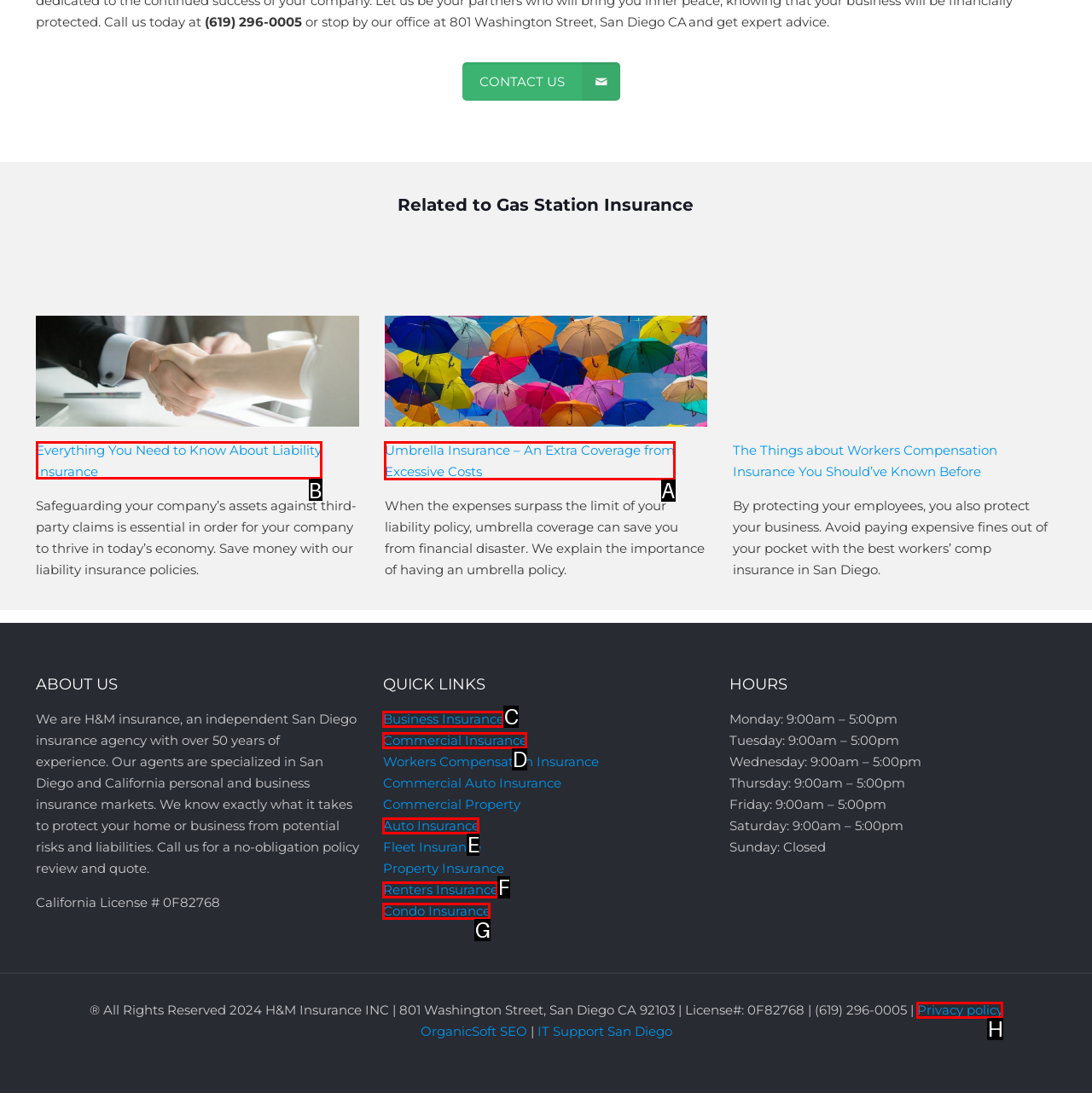Specify which element within the red bounding boxes should be clicked for this task: get umbrella insurance information Respond with the letter of the correct option.

A